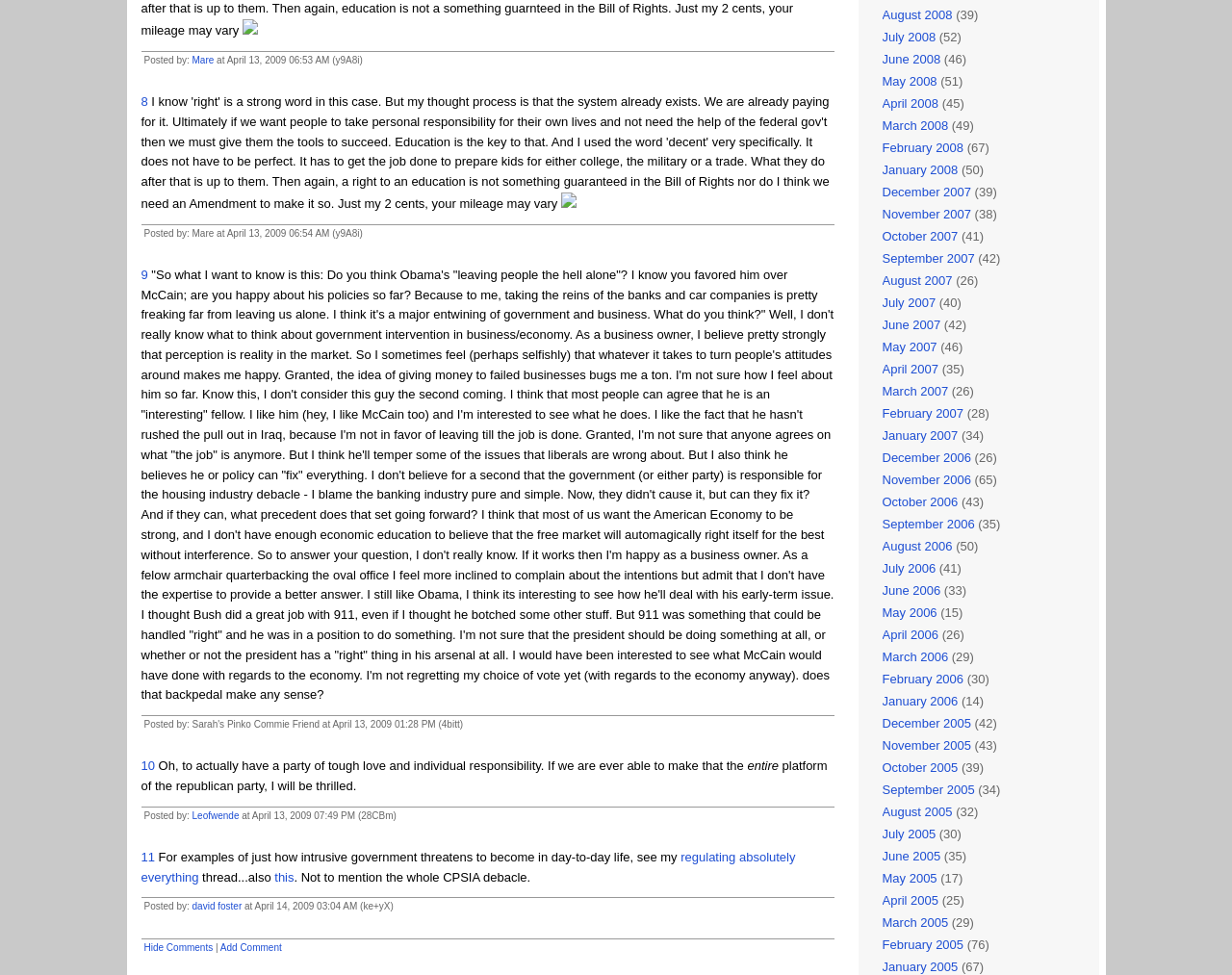Please indicate the bounding box coordinates of the element's region to be clicked to achieve the instruction: "Click on the 'Add Comment' link". Provide the coordinates as four float numbers between 0 and 1, i.e., [left, top, right, bottom].

[0.179, 0.967, 0.229, 0.978]